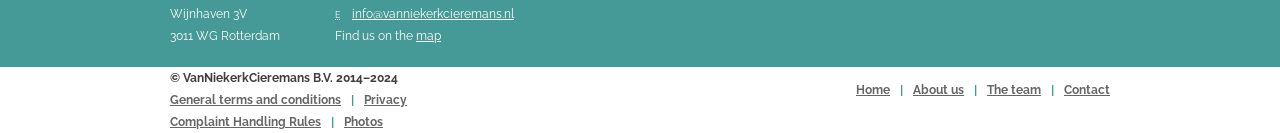What is the copyright year range of VanNiekerkCieremans B.V.?
Using the image, give a concise answer in the form of a single word or short phrase.

2014-2024